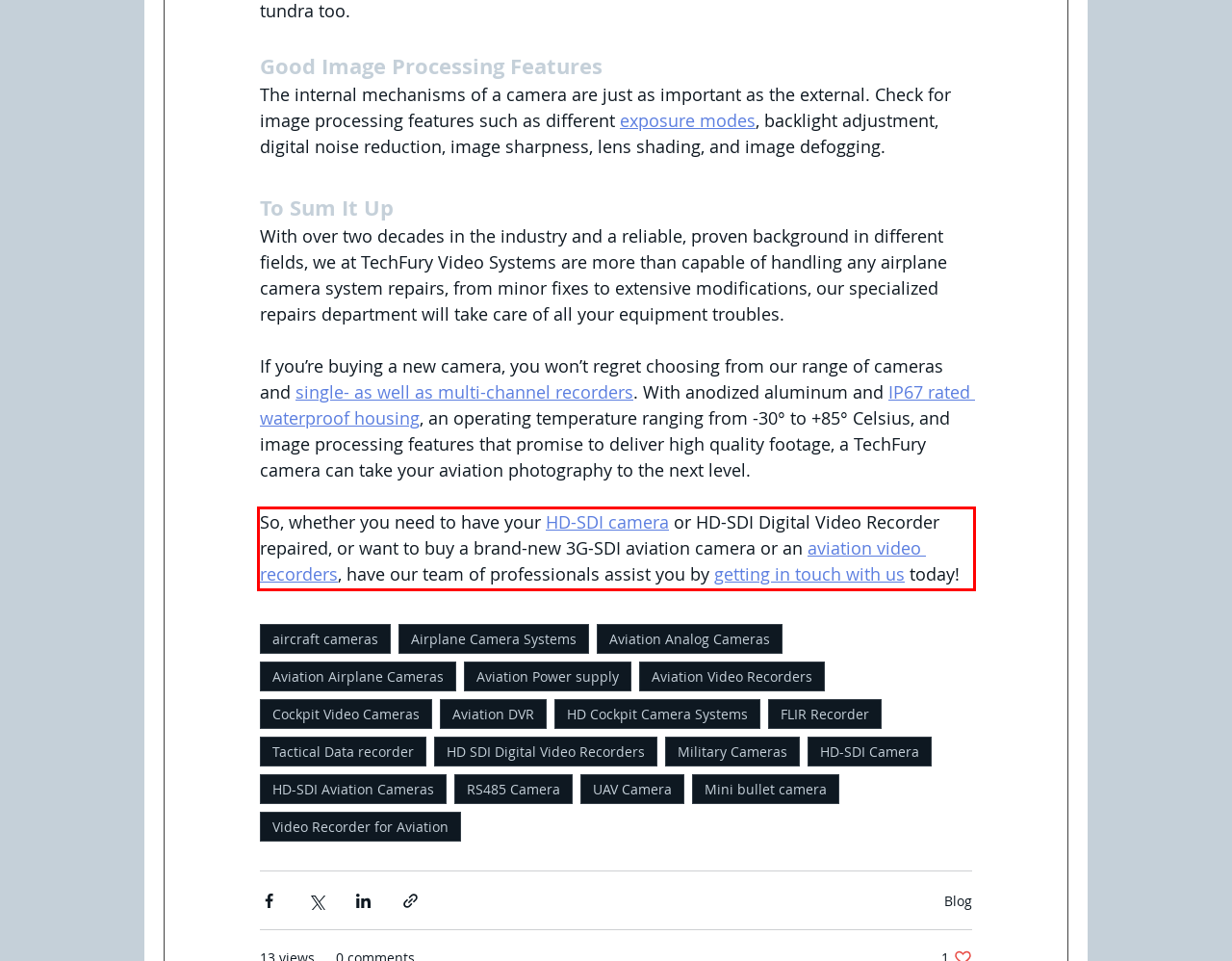Look at the screenshot of the webpage, locate the red rectangle bounding box, and generate the text content that it contains.

So, whether you need to have your HD-SDI camera or HD-SDI Digital Video Recorder repaired, or want to buy a brand-new 3G-SDI aviation camera or an aviation video recorders, have our team of professionals assist you by getting in touch with us today!